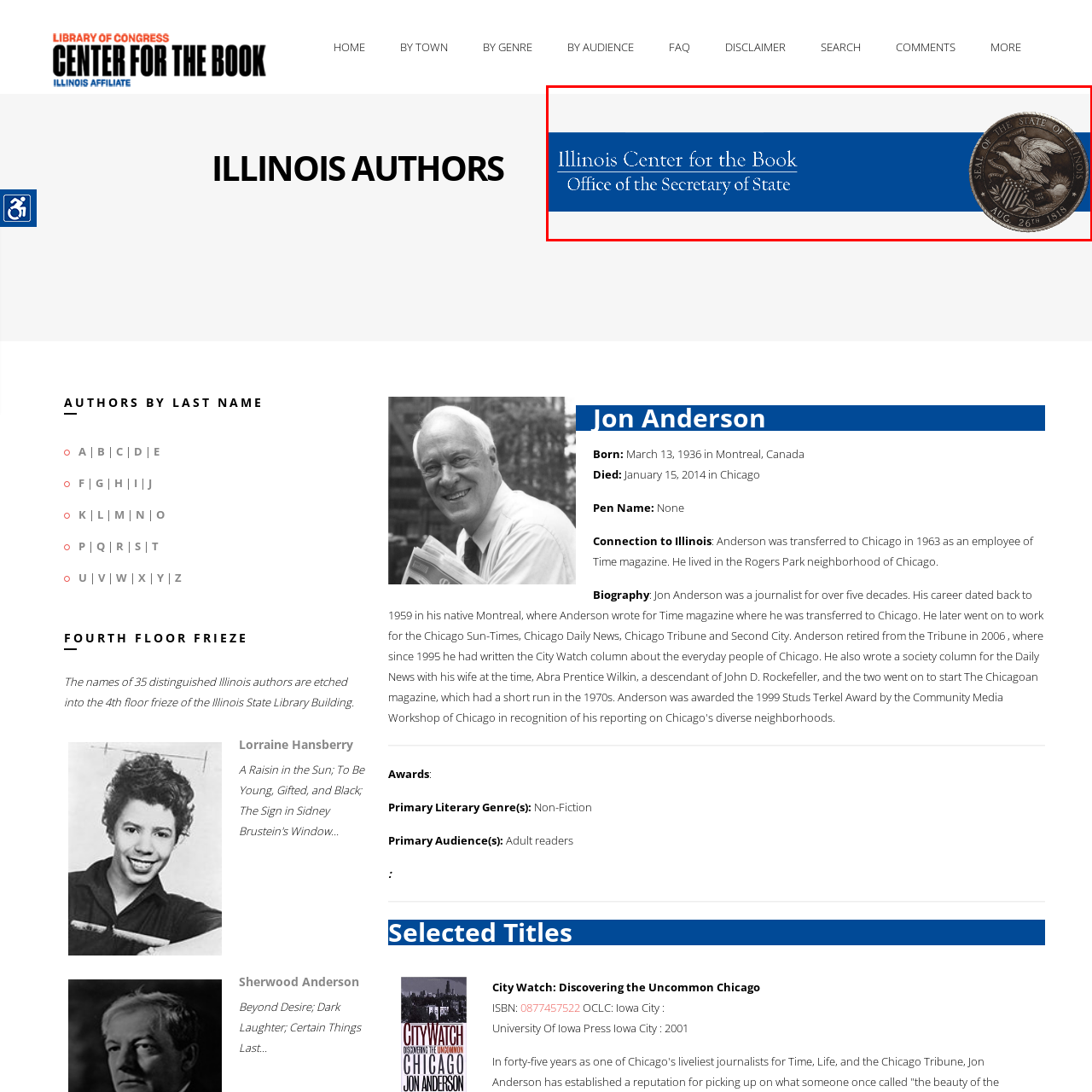Examine the image within the red border, What is the date on the official seal of Illinois? 
Please provide a one-word or one-phrase answer.

AUG. 26TH 1818